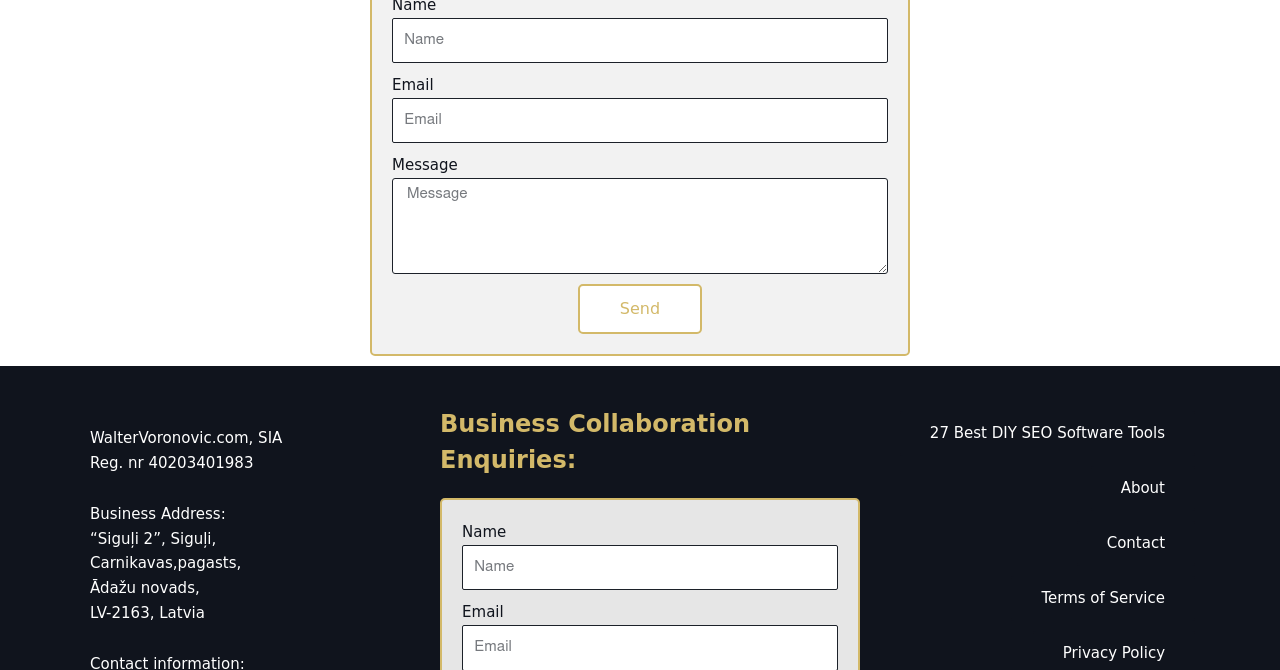Locate the bounding box coordinates of the item that should be clicked to fulfill the instruction: "Write a message".

[0.306, 0.266, 0.694, 0.409]